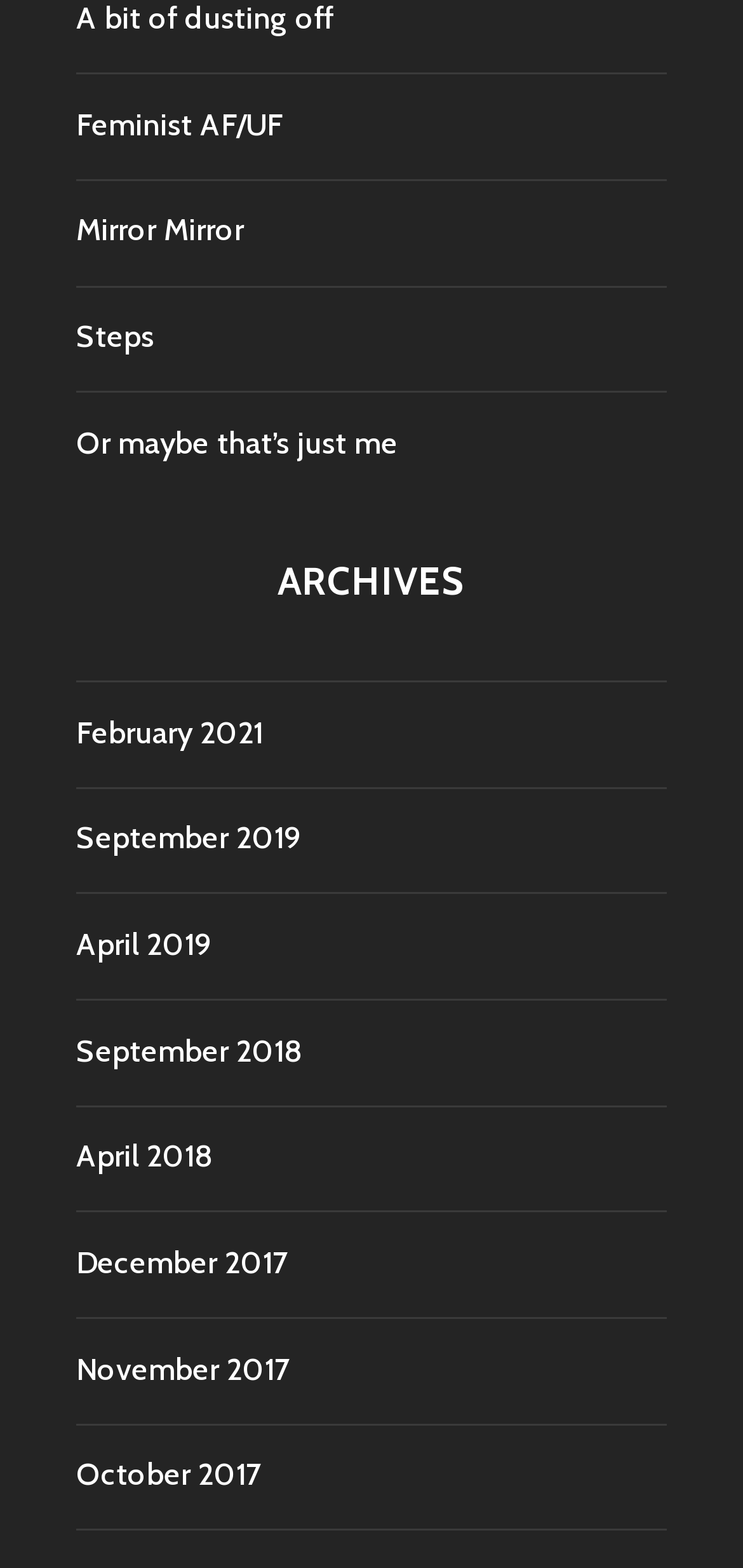How many months are listed in the archives for 2018?
Look at the image and construct a detailed response to the question.

I examined the list of links under the 'ARCHIVES' heading and found two links related to 2018: 'September 2018' and 'April 2018'. Therefore, there are two months listed in the archives for 2018.